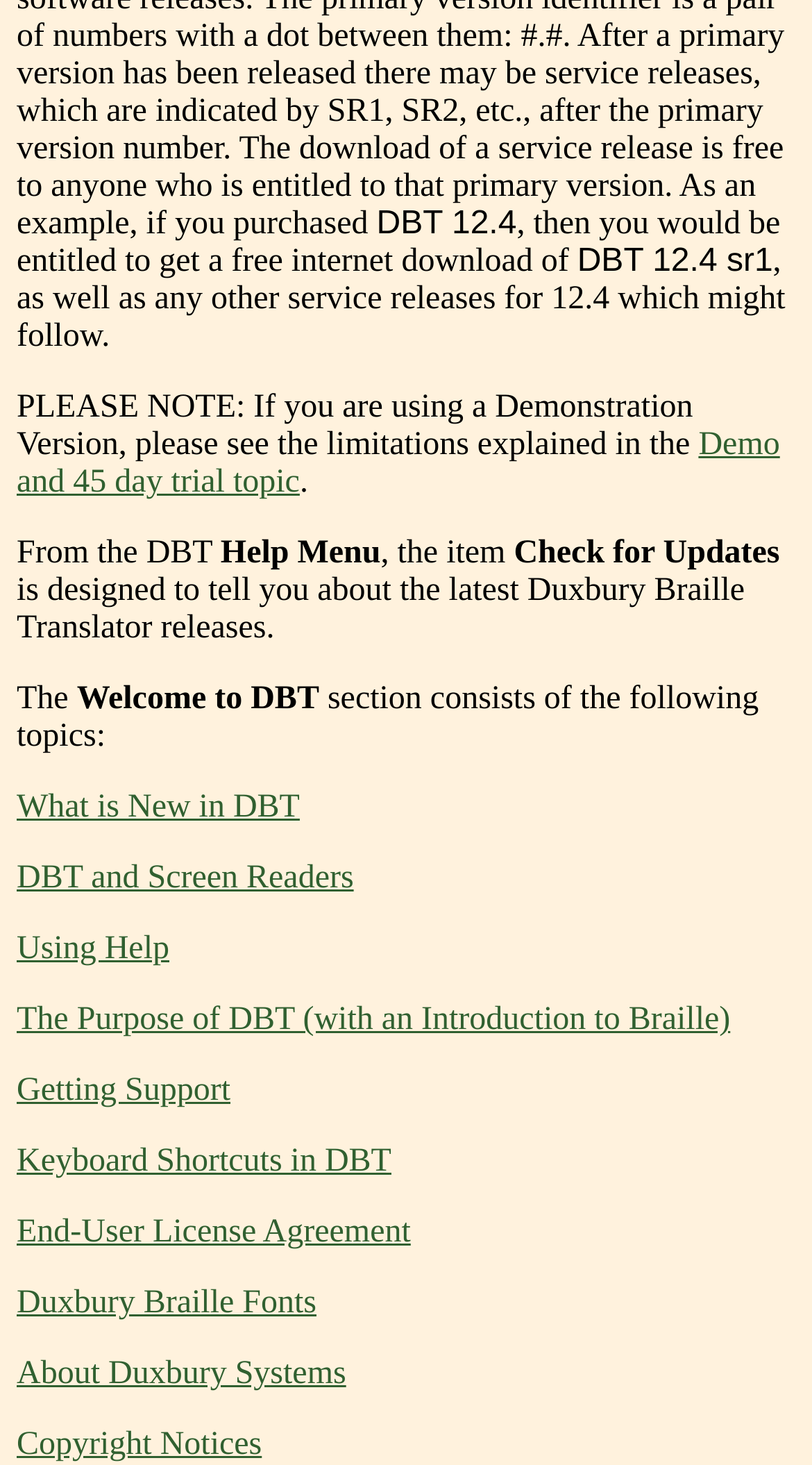Determine the coordinates of the bounding box for the clickable area needed to execute this instruction: "Check for updates".

[0.633, 0.366, 0.96, 0.39]